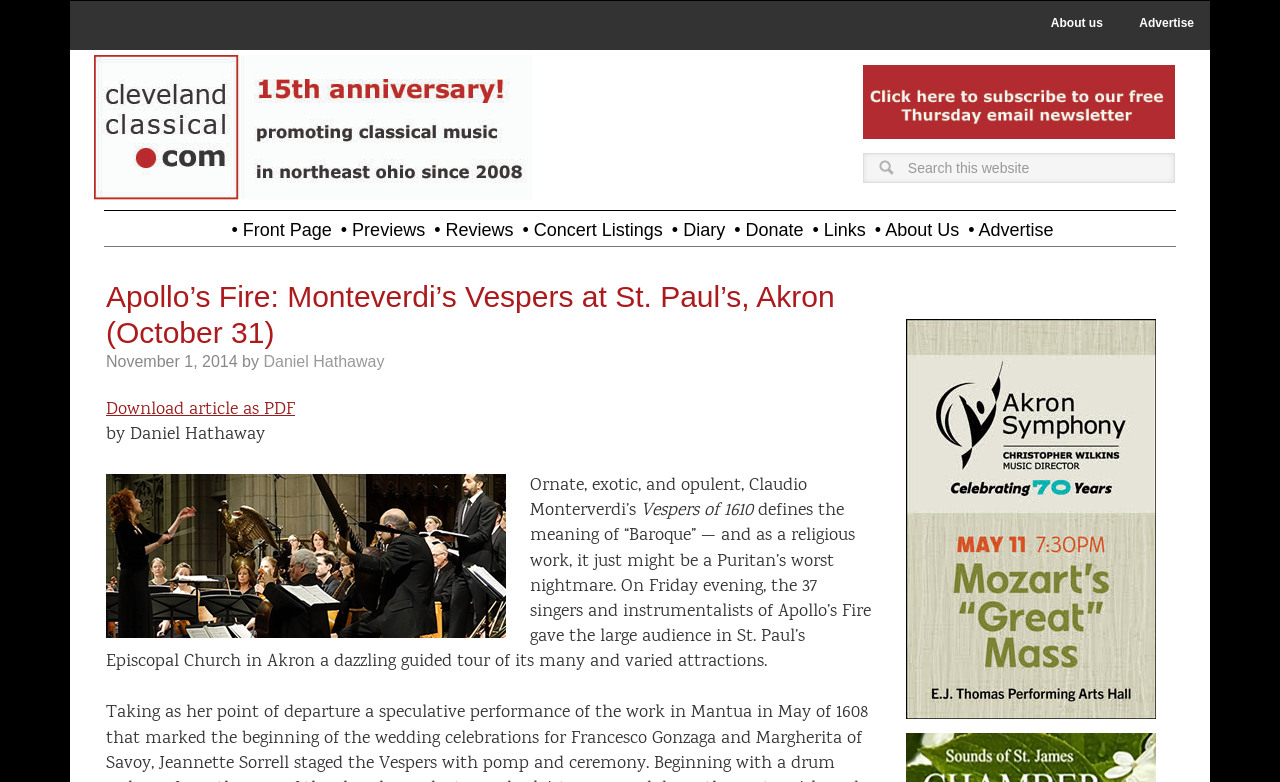Please specify the bounding box coordinates for the clickable region that will help you carry out the instruction: "Download article as PDF".

[0.083, 0.507, 0.23, 0.54]